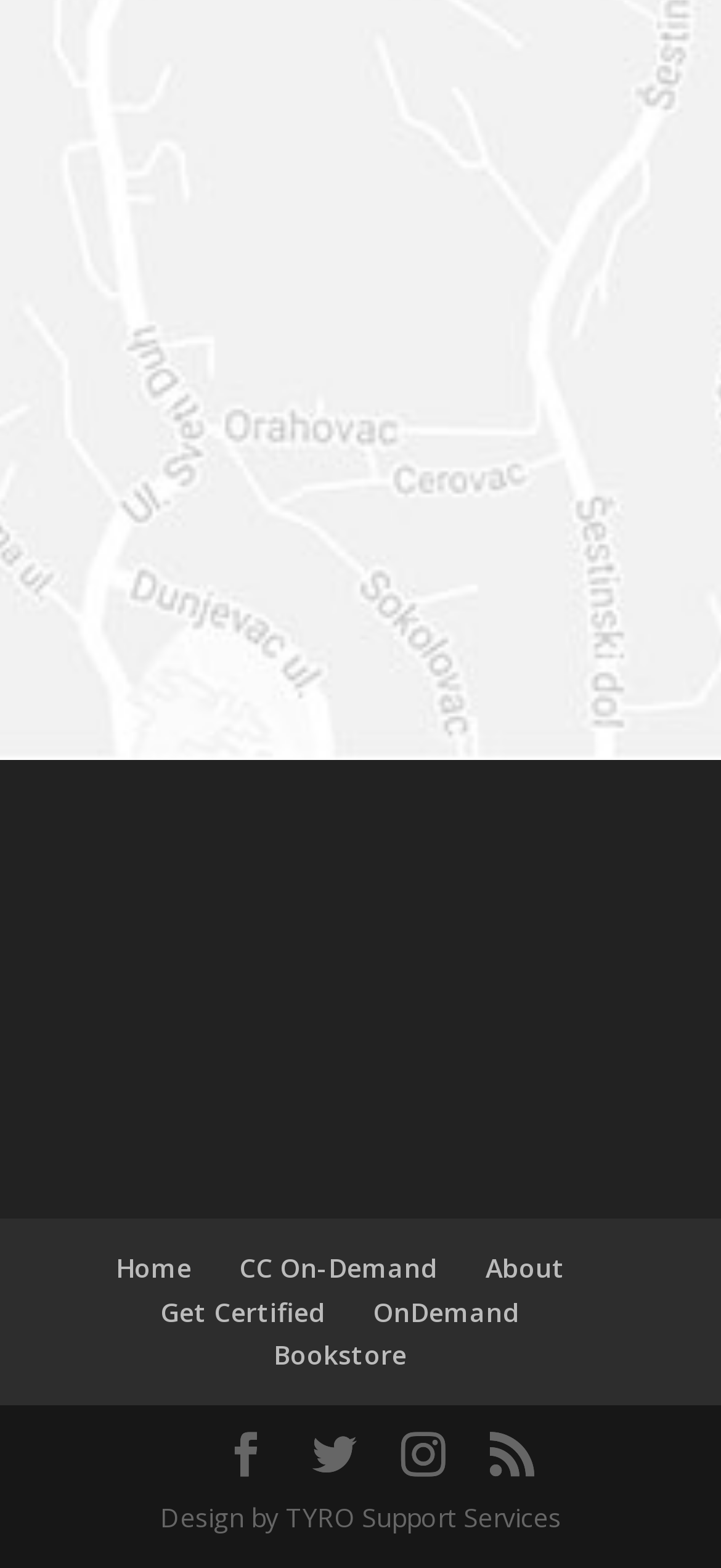Determine the bounding box coordinates of the clickable element to achieve the following action: 'Contact Tyro Support Services'. Provide the coordinates as four float values between 0 and 1, formatted as [left, top, right, bottom].

[0.305, 0.065, 0.695, 0.205]